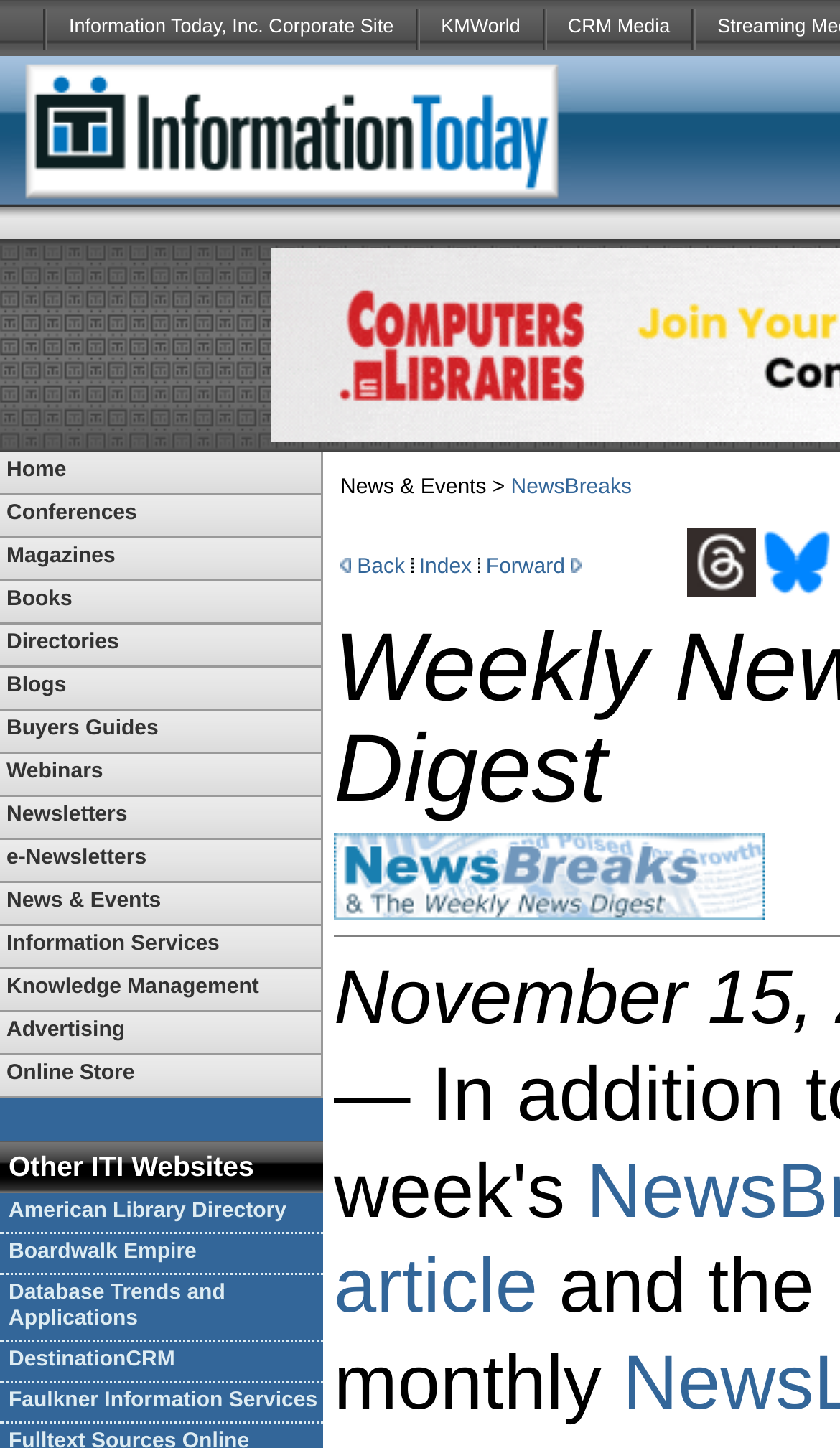Please locate the bounding box coordinates of the element that needs to be clicked to achieve the following instruction: "Click on Information Today, Inc. Corporate Site". The coordinates should be four float numbers between 0 and 1, i.e., [left, top, right, bottom].

[0.056, 0.0, 0.494, 0.039]